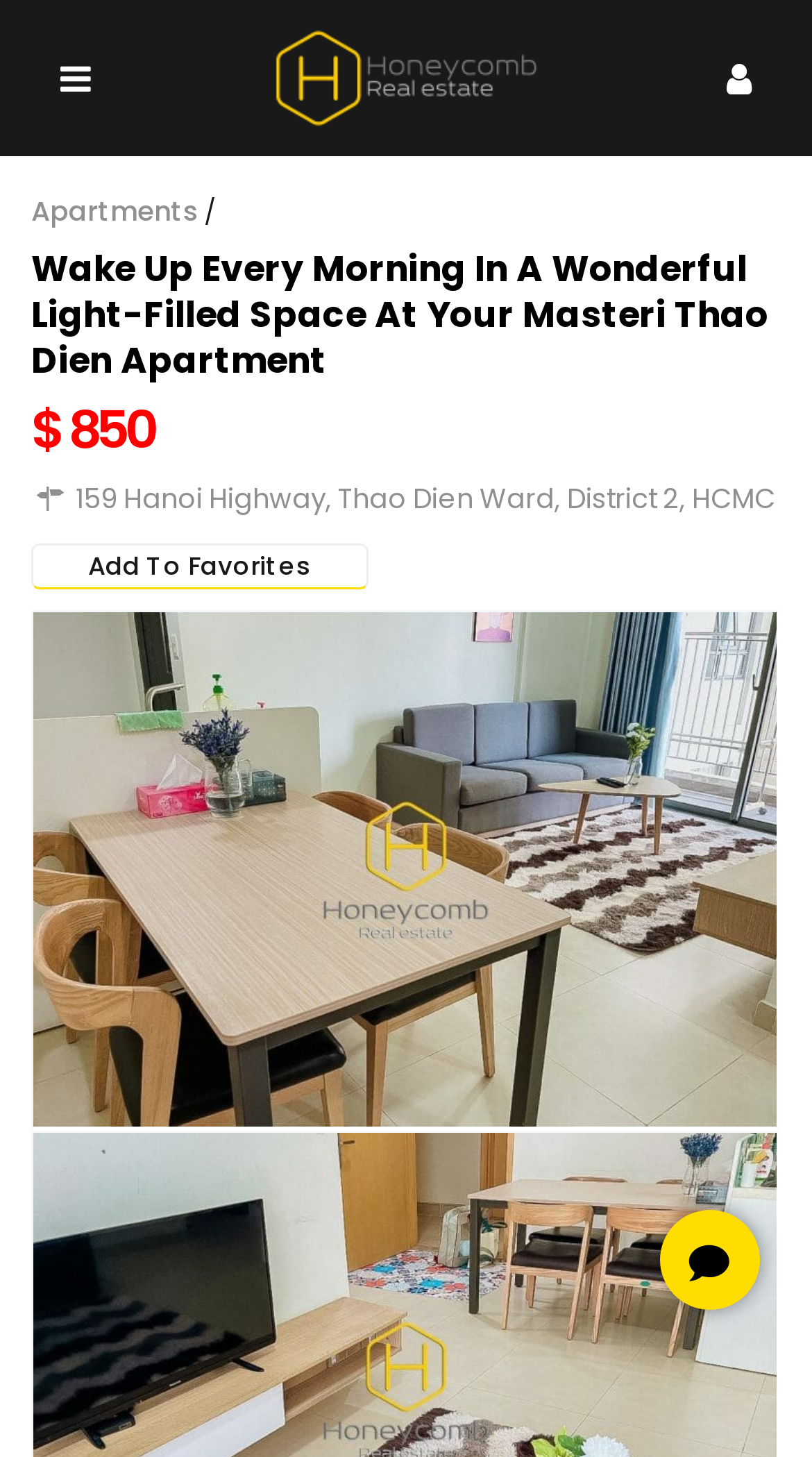Generate a thorough explanation of the webpage's elements.

The webpage appears to be a real estate listing for an apartment in Masteri Thao Dien, HCMC. At the top left corner, there is a logo link and an image of the logo. Next to the logo, there are navigation links, including "Apartments", separated by a slash. 

Below the navigation links, there is a prominent heading that reads "Wake Up Every Morning In A Wonderful Light-Filled Space At Your Masteri Thao Dien Apartment". This heading spans almost the entire width of the page. 

Underneath the heading, there is a price tag of $850. To the right of the price, there is an address: "159 Hanoi Highway, Thao Dien Ward, District 2, HCMC". 

Further down, there is a button labeled "Add To Favorites". 

On the lower right side of the page, there is an iframe, which is likely an embedded map or a video. Above the iframe, there is a small image. 

Near the bottom of the page, there is a text that asks "What can we help you with?". This is followed by a button with an image of a person, likely a contact or support button.